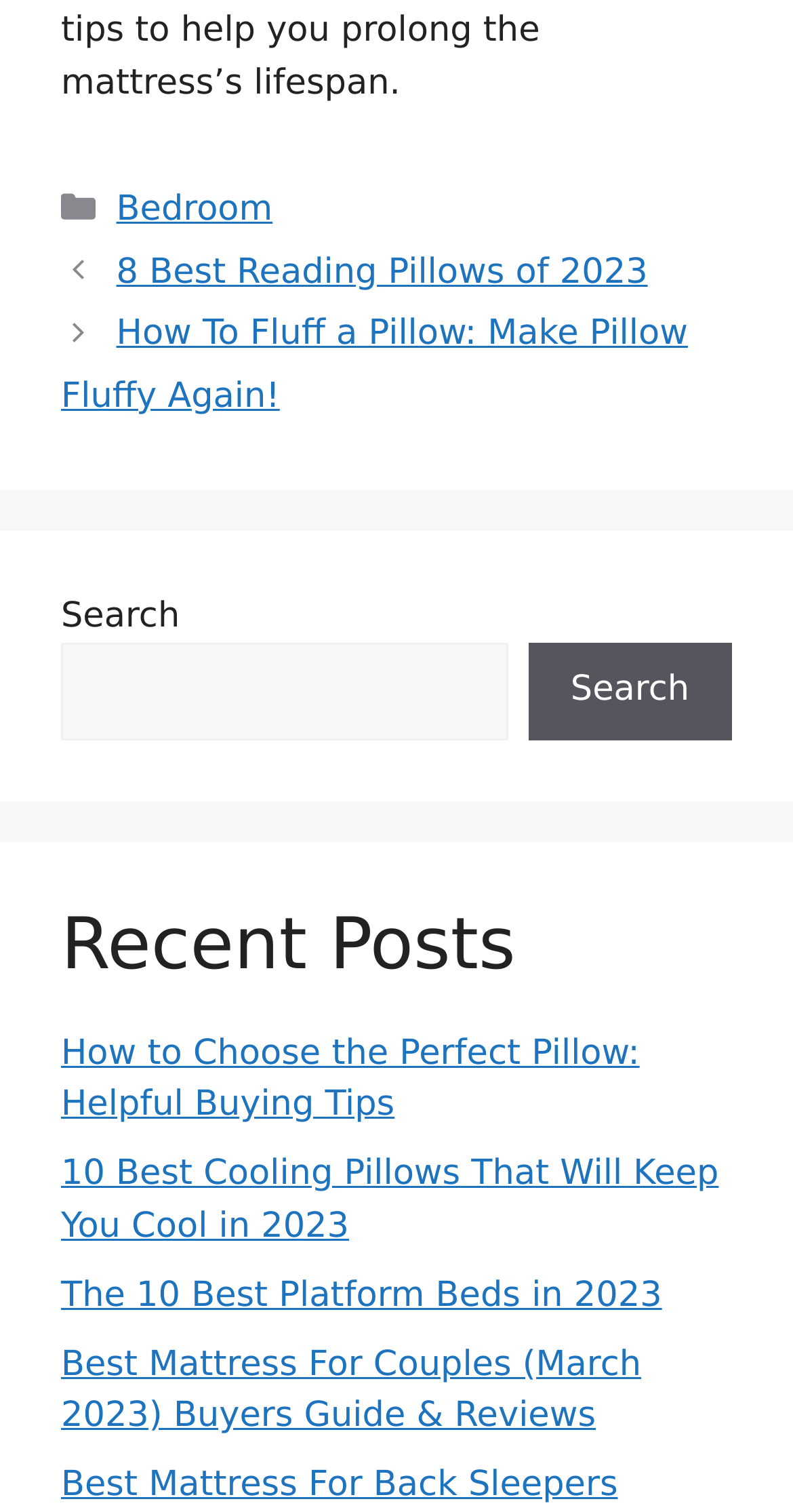Determine the bounding box coordinates of the region to click in order to accomplish the following instruction: "Search for something". Provide the coordinates as four float numbers between 0 and 1, specifically [left, top, right, bottom].

[0.077, 0.425, 0.64, 0.489]